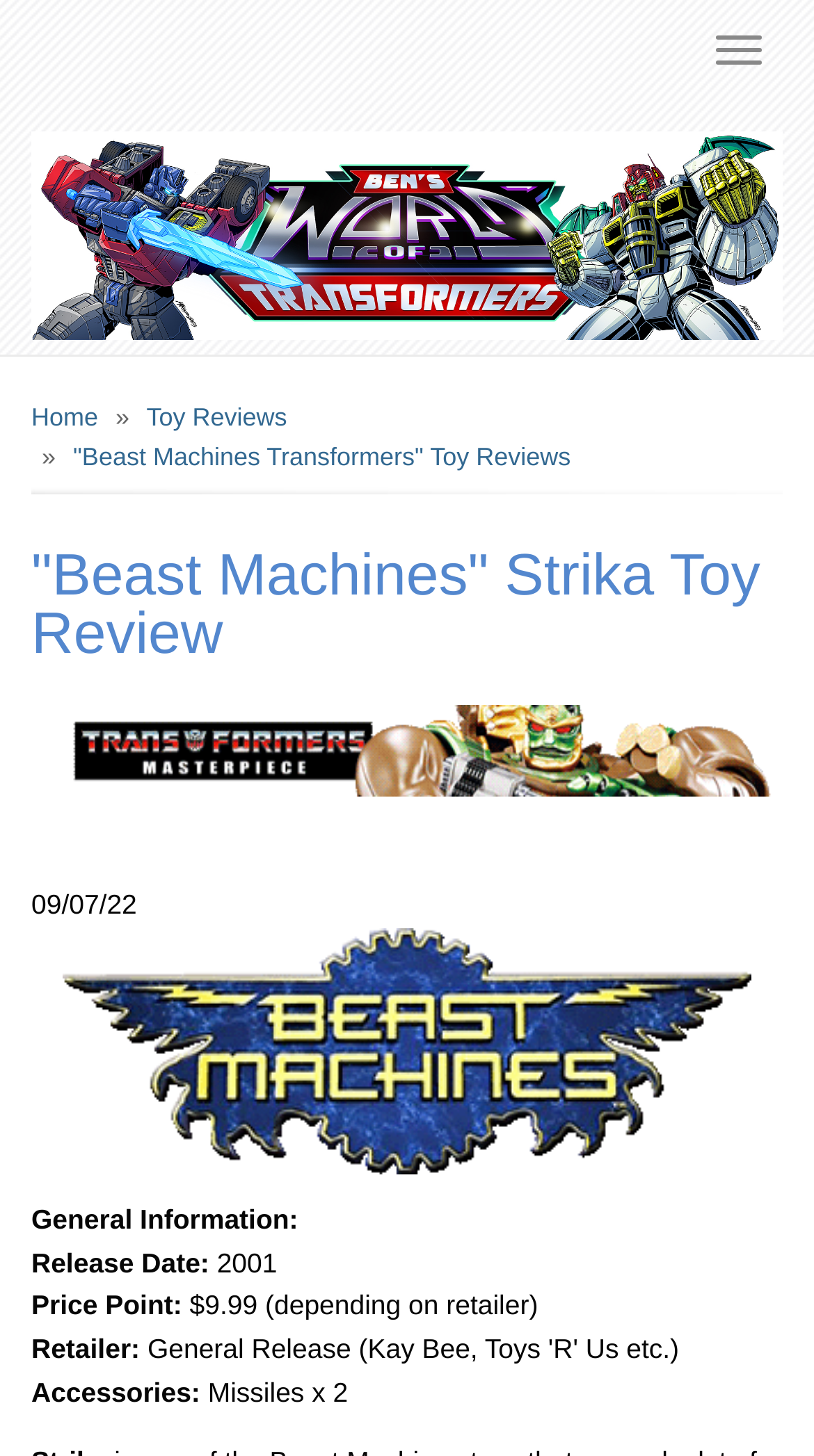Return the bounding box coordinates of the UI element that corresponds to this description: ""Beast Machines Transformers" Toy Reviews". The coordinates must be given as four float numbers in the range of 0 and 1, [left, top, right, bottom].

[0.09, 0.304, 0.701, 0.324]